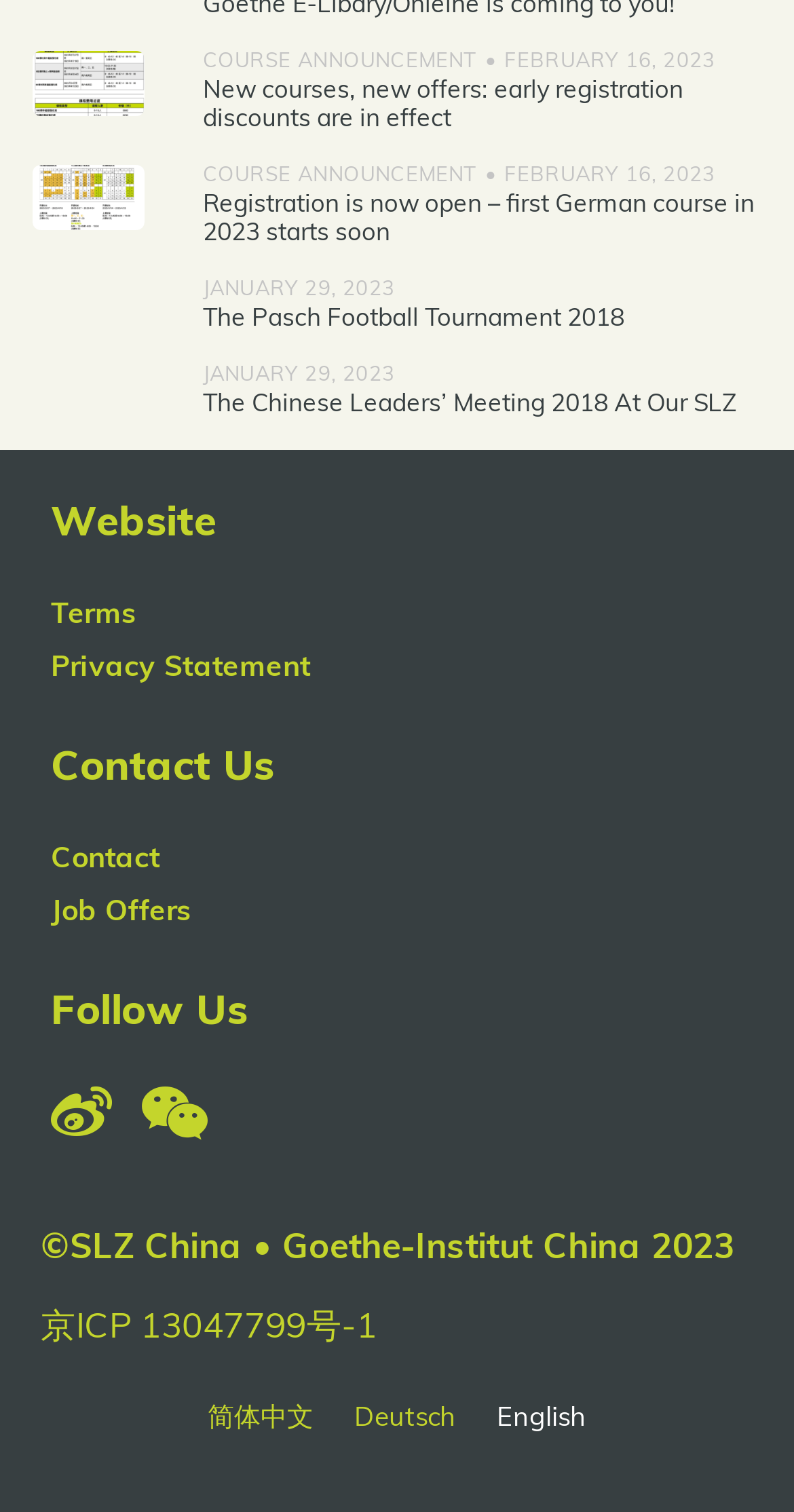Can you find the bounding box coordinates for the element to click on to achieve the instruction: "View course announcement"?

[0.255, 0.034, 0.601, 0.047]